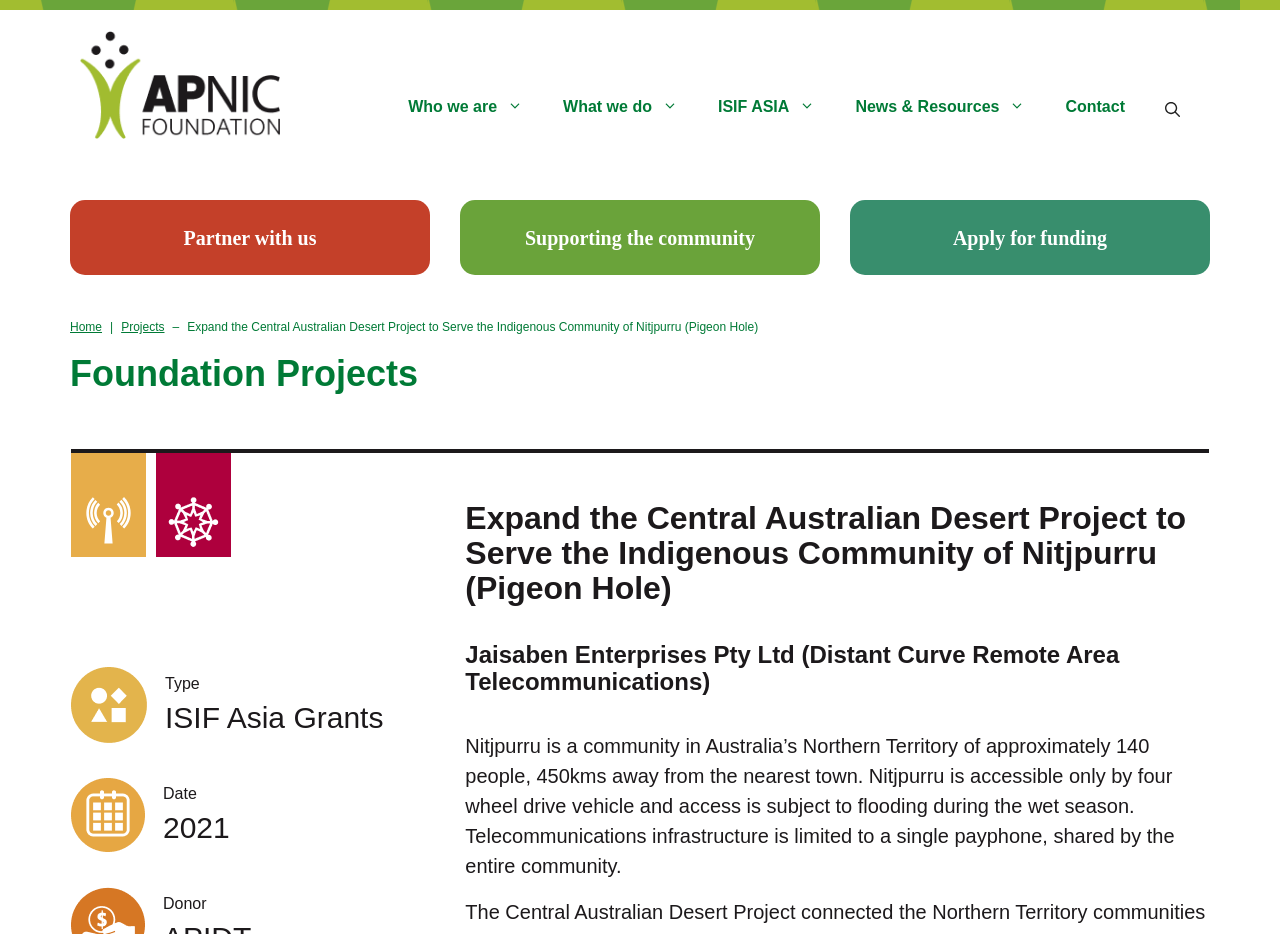Respond to the question below with a single word or phrase:
What is the population of Nitjpurru community?

140 people